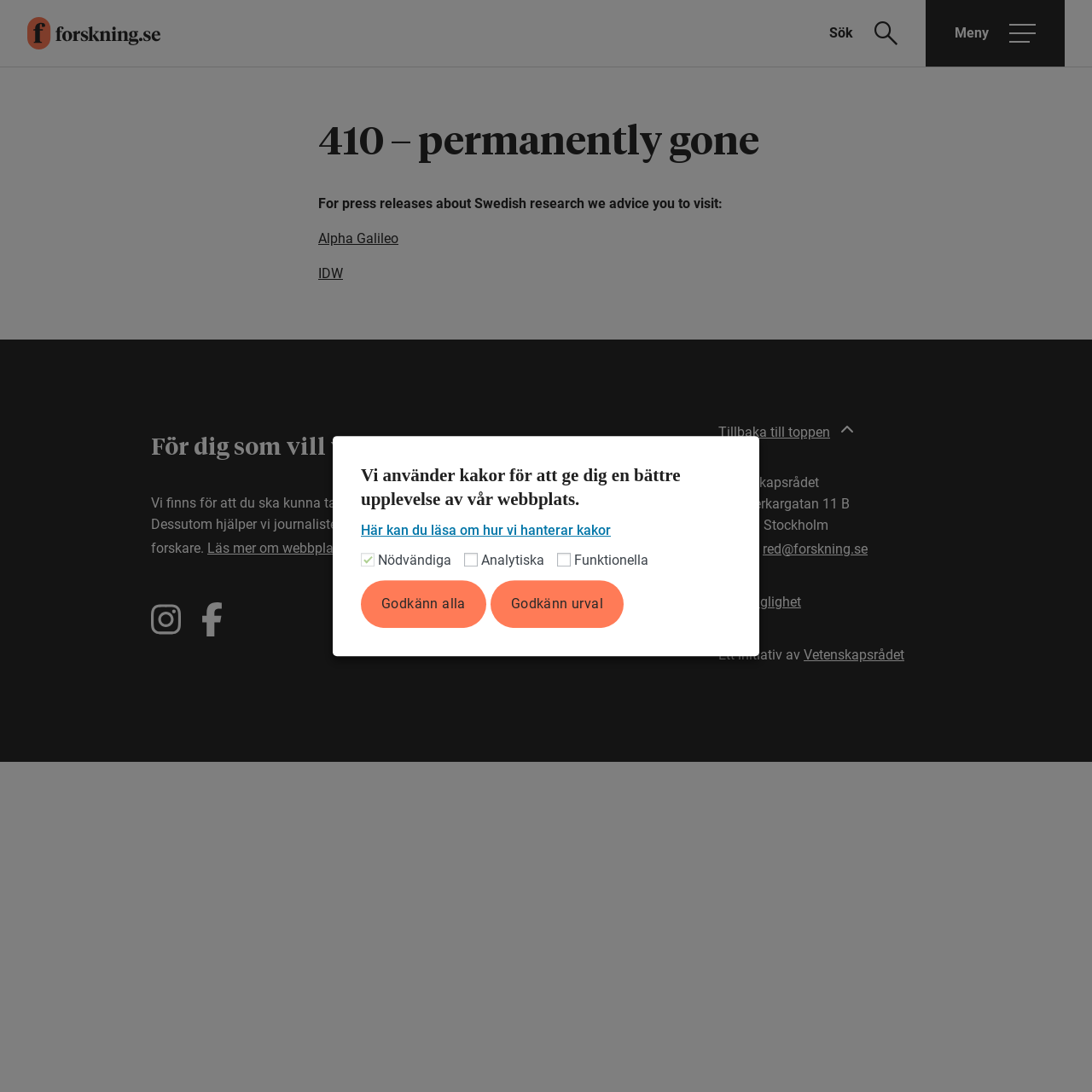Identify the bounding box coordinates for the UI element described as follows: aria-label="Besök oss på Instagram". Use the format (top-left x, top-left y, bottom-right x, bottom-right y) and ensure all values are floating point numbers between 0 and 1.

[0.138, 0.551, 0.166, 0.582]